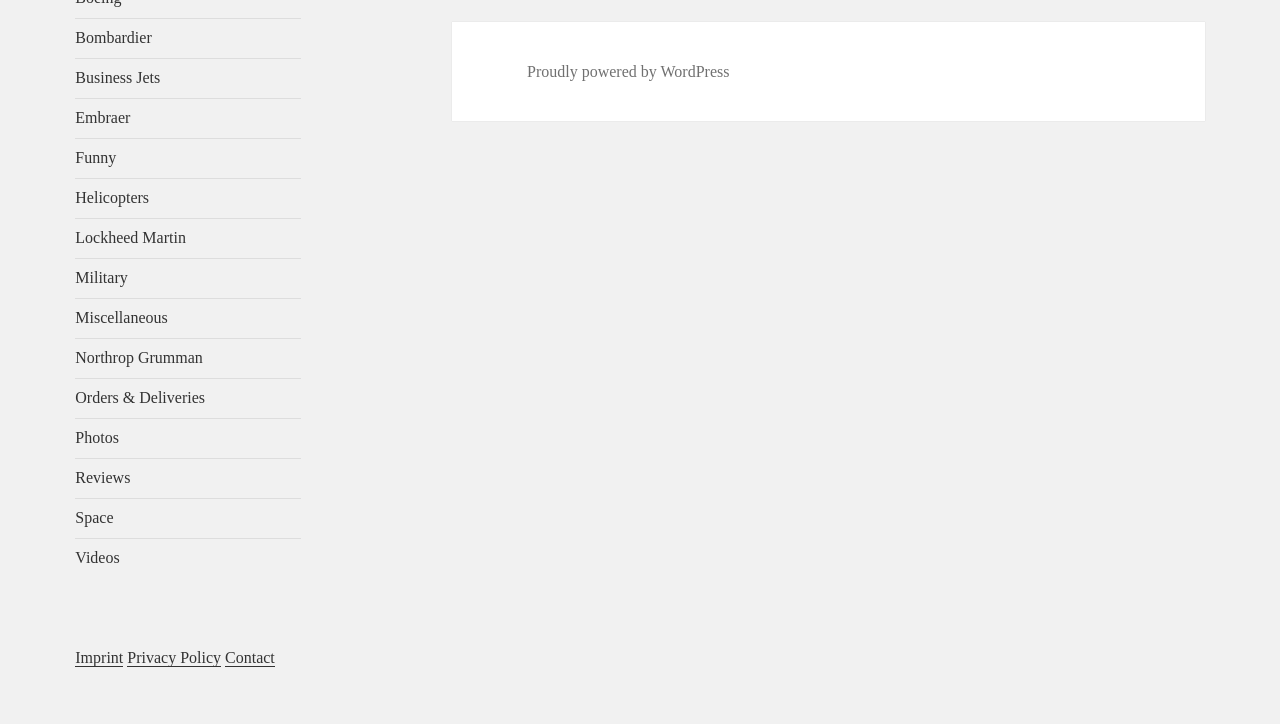Please locate the bounding box coordinates of the element that needs to be clicked to achieve the following instruction: "Contact us". The coordinates should be four float numbers between 0 and 1, i.e., [left, top, right, bottom].

[0.176, 0.896, 0.215, 0.921]